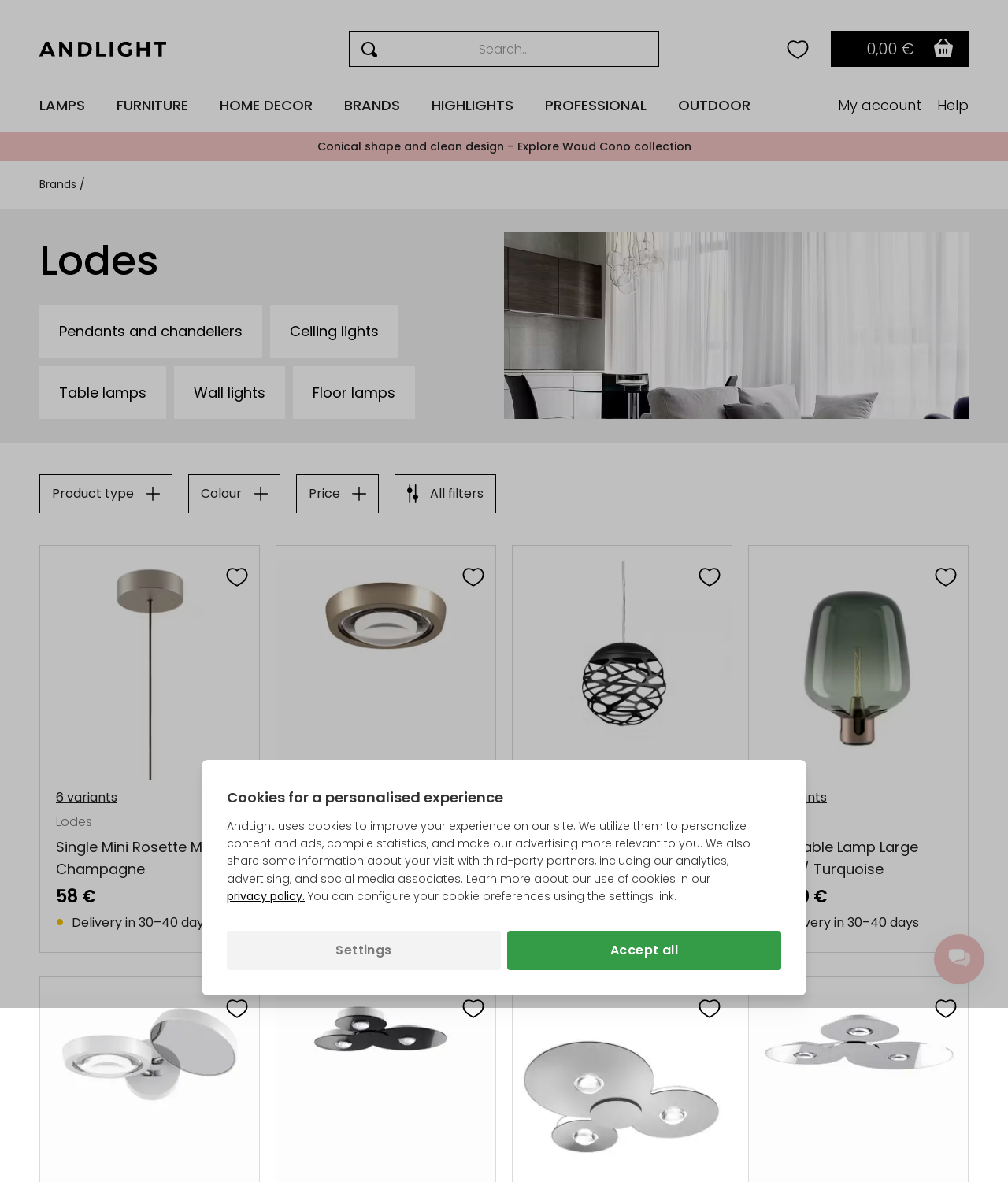How many lamp types are listed?
Using the image as a reference, answer the question in detail.

I counted the number of links under the 'Lodes' heading, which are 'Pendants and chandeliers', 'Ceiling lights', 'Table lamps', and 'Wall lights', and 'Floor lamps'. Therefore, there are 4 lamp types listed.